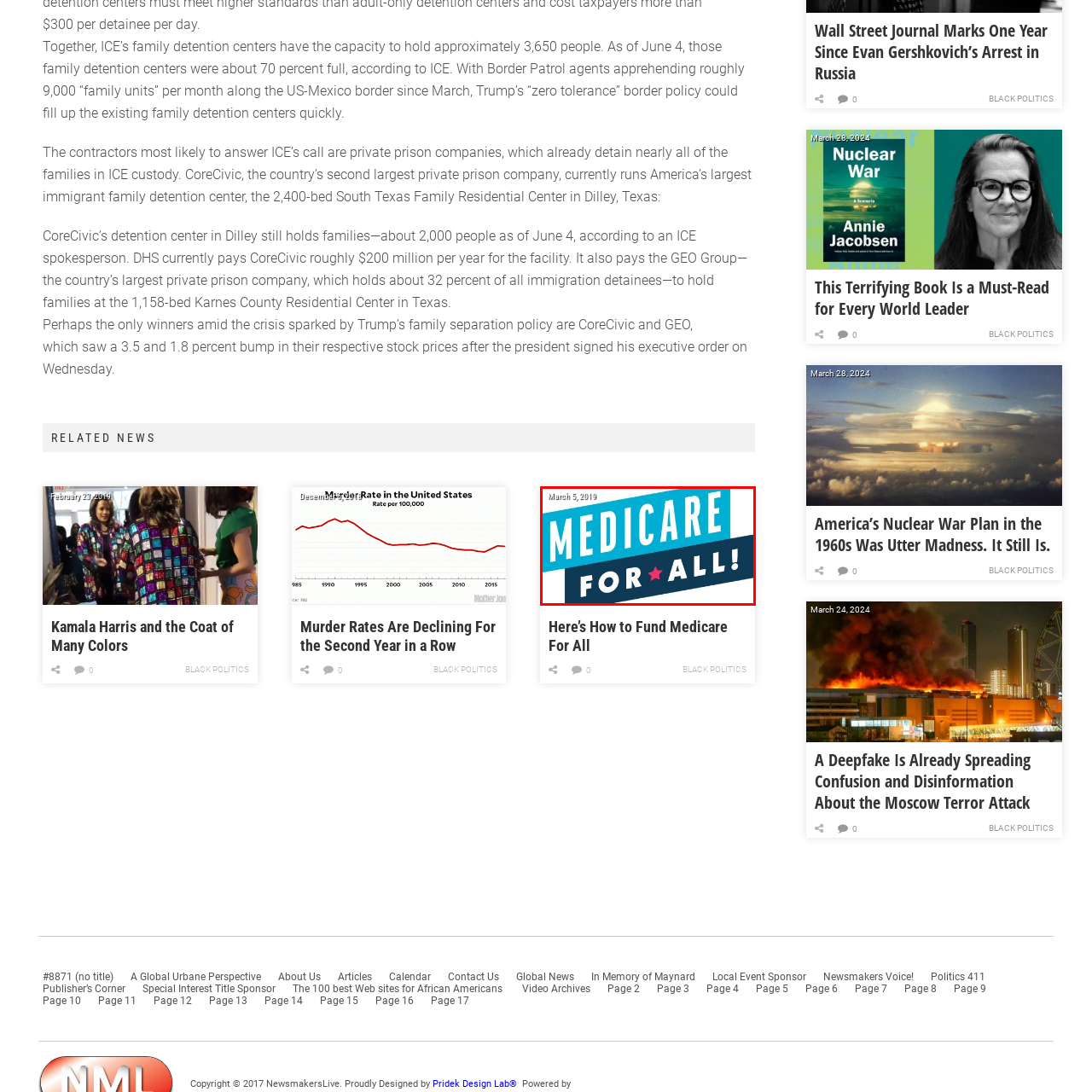Write a comprehensive caption detailing the image within the red boundary.

The image features a dynamic design advocating for the "Medicare For All" movement, dated March 5, 2019. The prominent text "MEDICARE" is styled in a bright blue, emphasizing the urgency and importance of universal healthcare. Below it, the phrase "FOR ALL!" stands boldly in white on a dark blue backdrop, complemented by a red star, symbolizing inclusivity and a unified call for healthcare accessibility. This logo encapsulates the growing support for comprehensive healthcare reform in the United States, reflecting a pivotal moment in ongoing political discussions surrounding healthcare policies.